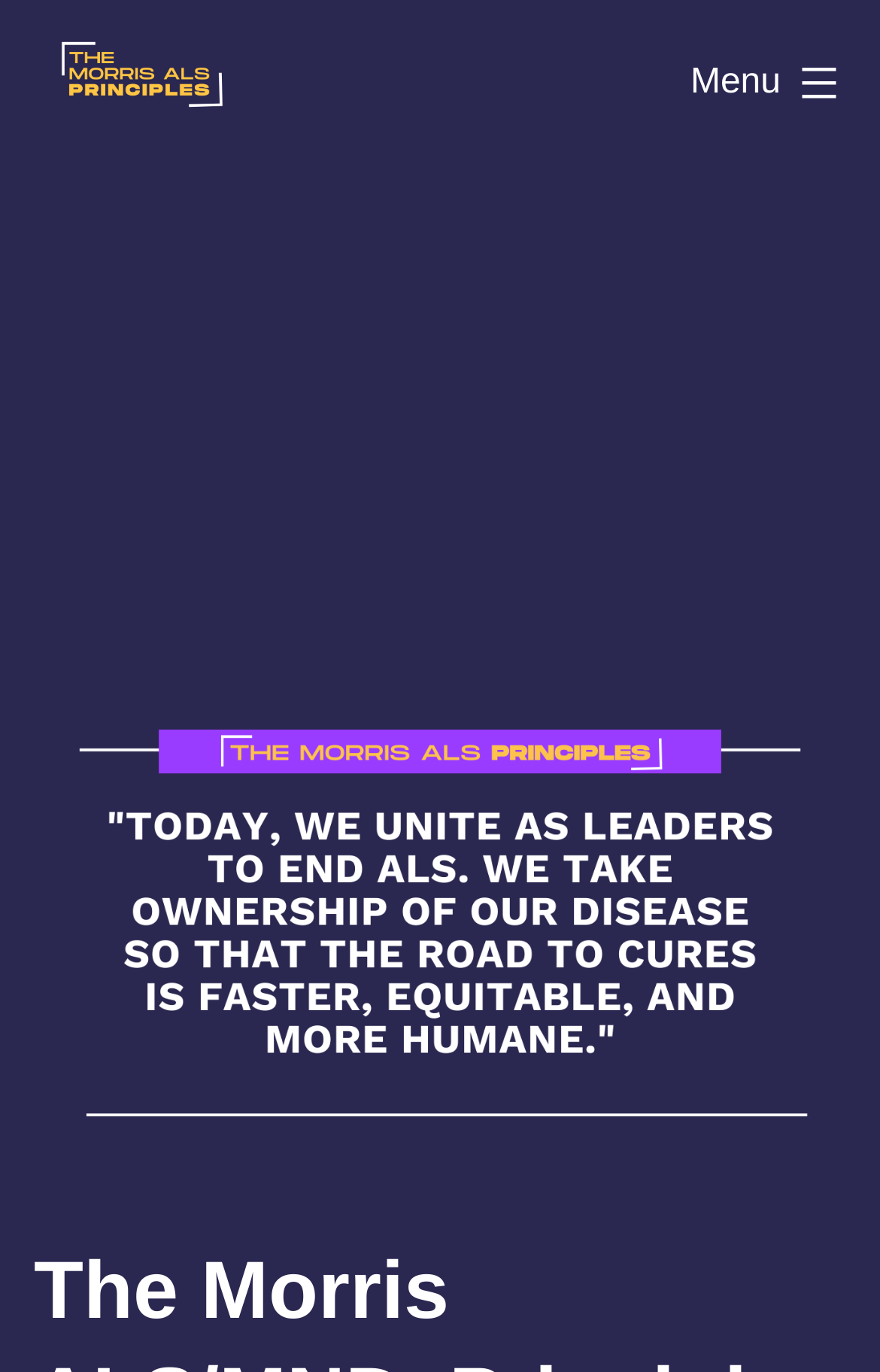Predict the bounding box coordinates of the UI element that matches this description: "Menu Close". The coordinates should be in the format [left, top, right, bottom] with each value between 0 and 1.

[0.746, 0.025, 1.0, 0.097]